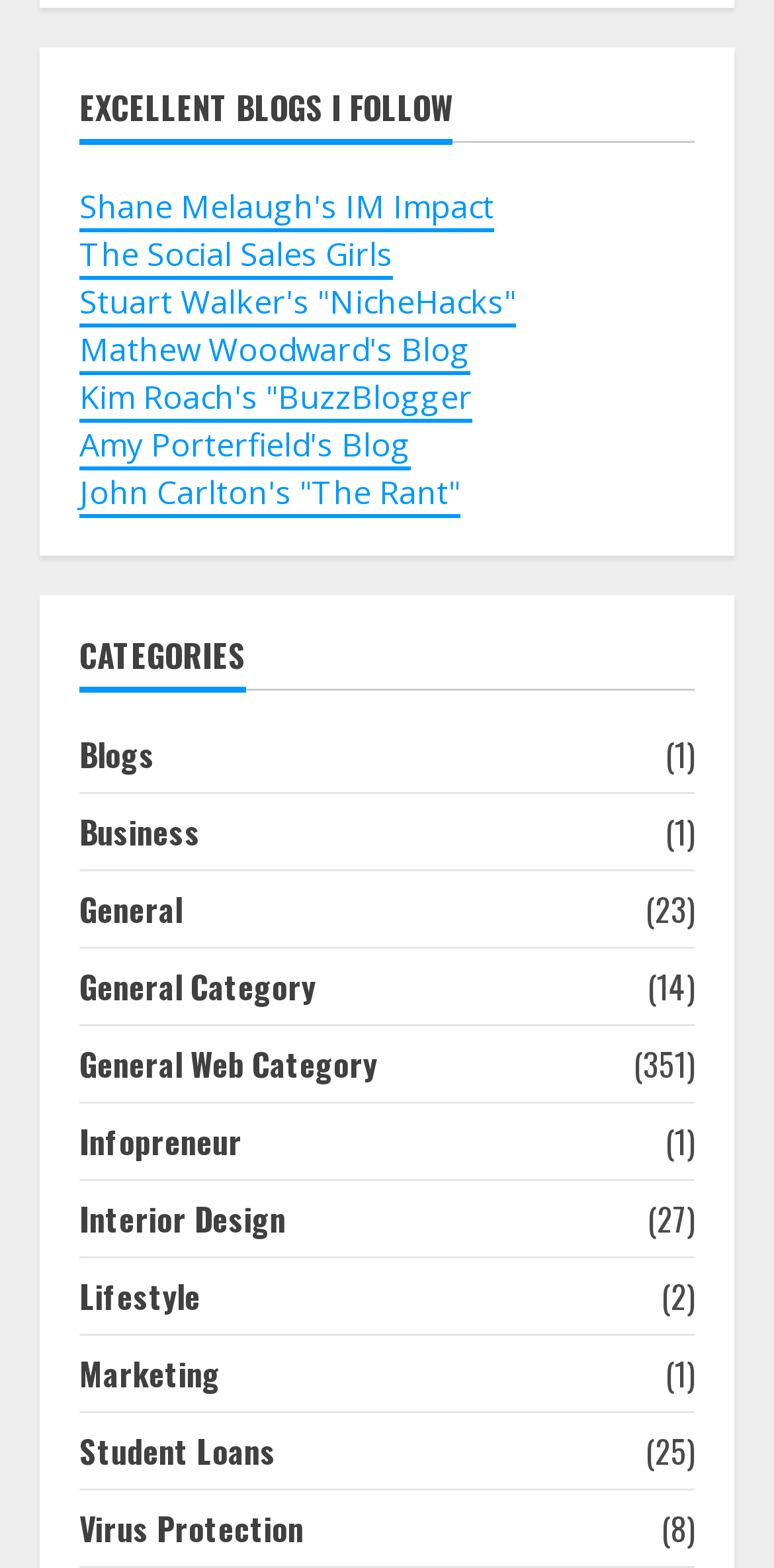Given the element description Mathew Woodward's Blog, specify the bounding box coordinates of the corresponding UI element in the format (top-left x, top-left y, bottom-right x, bottom-right y). All values must be between 0 and 1.

[0.103, 0.209, 0.608, 0.239]